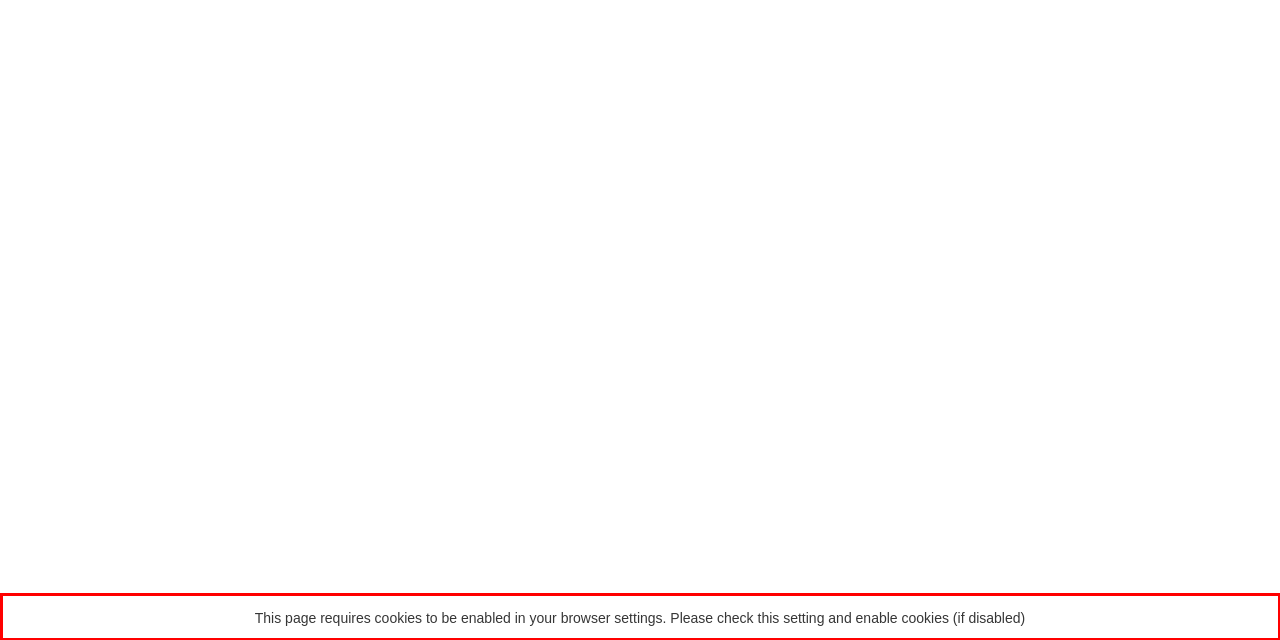Given the screenshot of a webpage, identify the red rectangle bounding box and recognize the text content inside it, generating the extracted text.

This page requires cookies to be enabled in your browser settings. Please check this setting and enable cookies (if disabled)